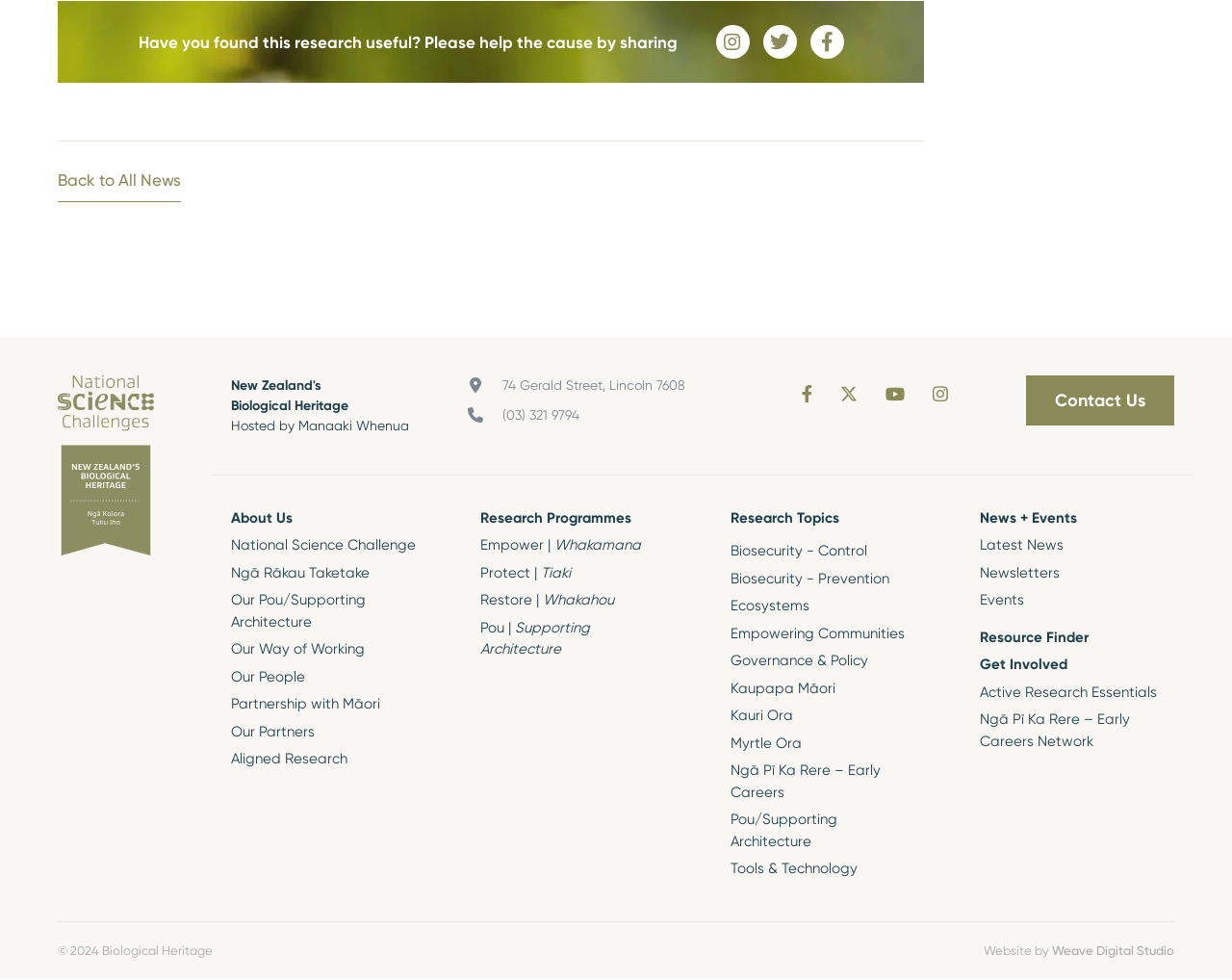Identify the bounding box coordinates of the area that should be clicked in order to complete the given instruction: "Click on 'Back to All News'". The bounding box coordinates should be four float numbers between 0 and 1, i.e., [left, top, right, bottom].

[0.047, 0.165, 0.147, 0.206]